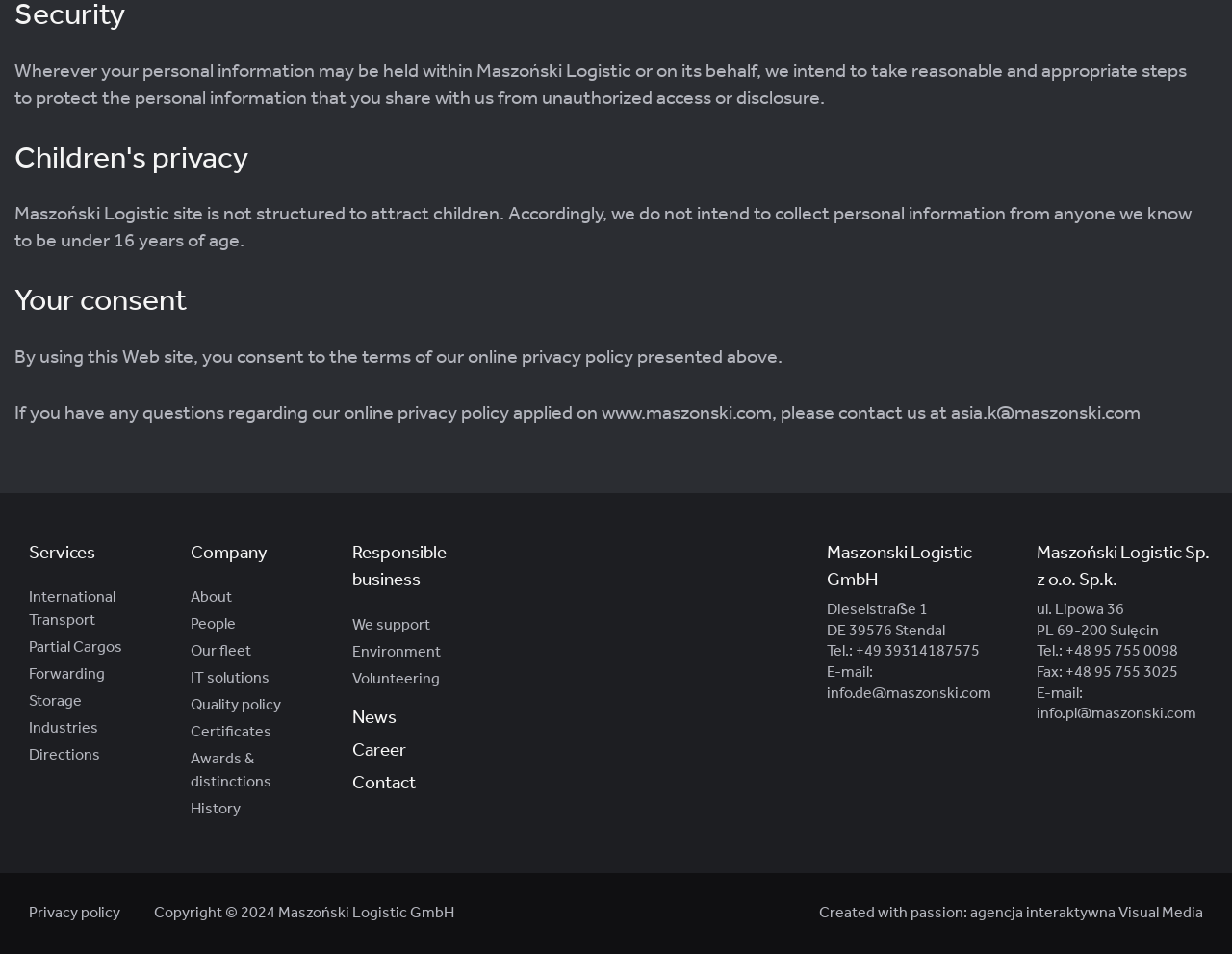Please identify the bounding box coordinates of the element's region that should be clicked to execute the following instruction: "Contact Maszoński Logistic GmbH". The bounding box coordinates must be four float numbers between 0 and 1, i.e., [left, top, right, bottom].

[0.671, 0.719, 0.805, 0.735]